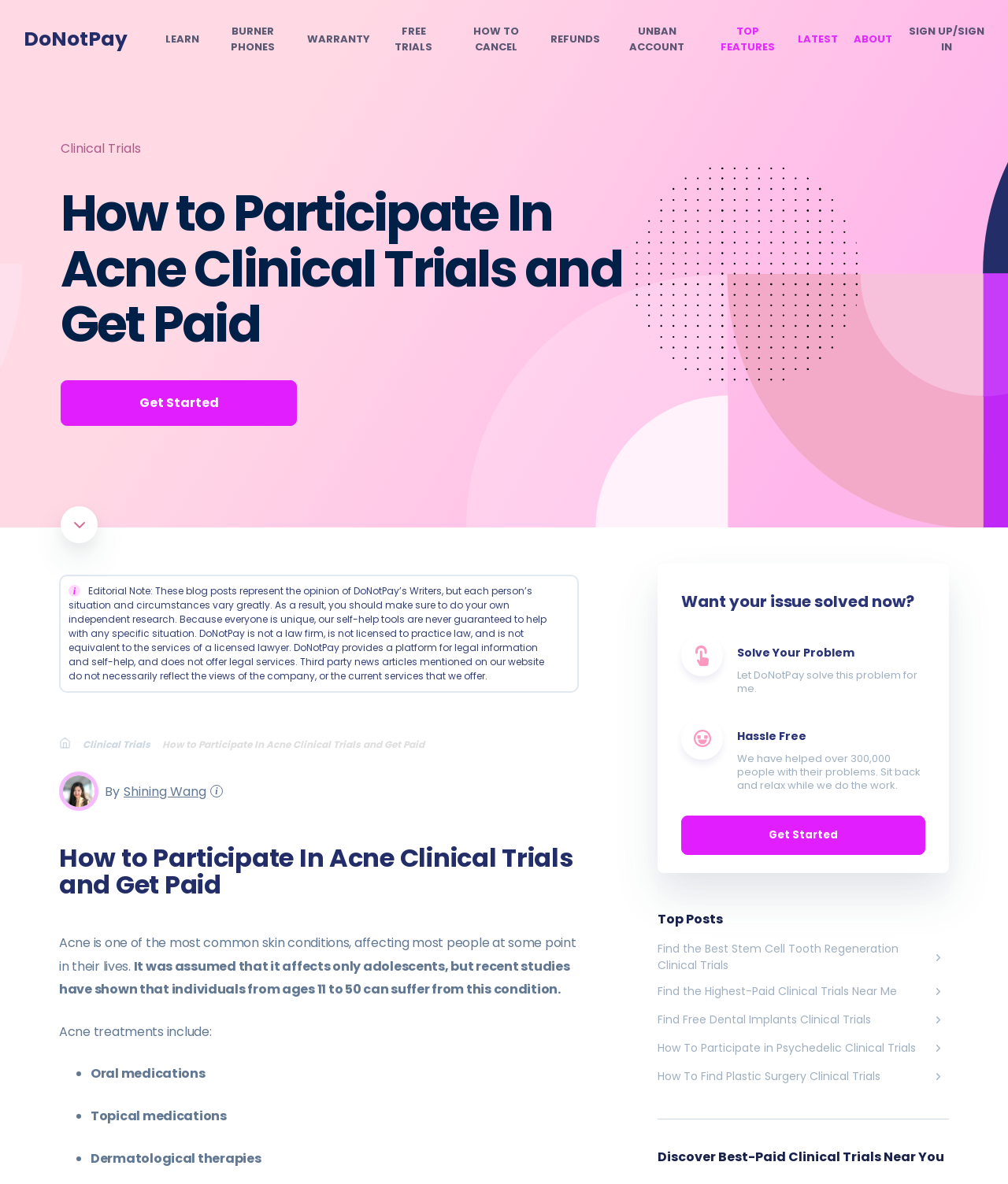Find and indicate the bounding box coordinates of the region you should select to follow the given instruction: "Sign up or sign in".

[0.901, 0.02, 0.977, 0.047]